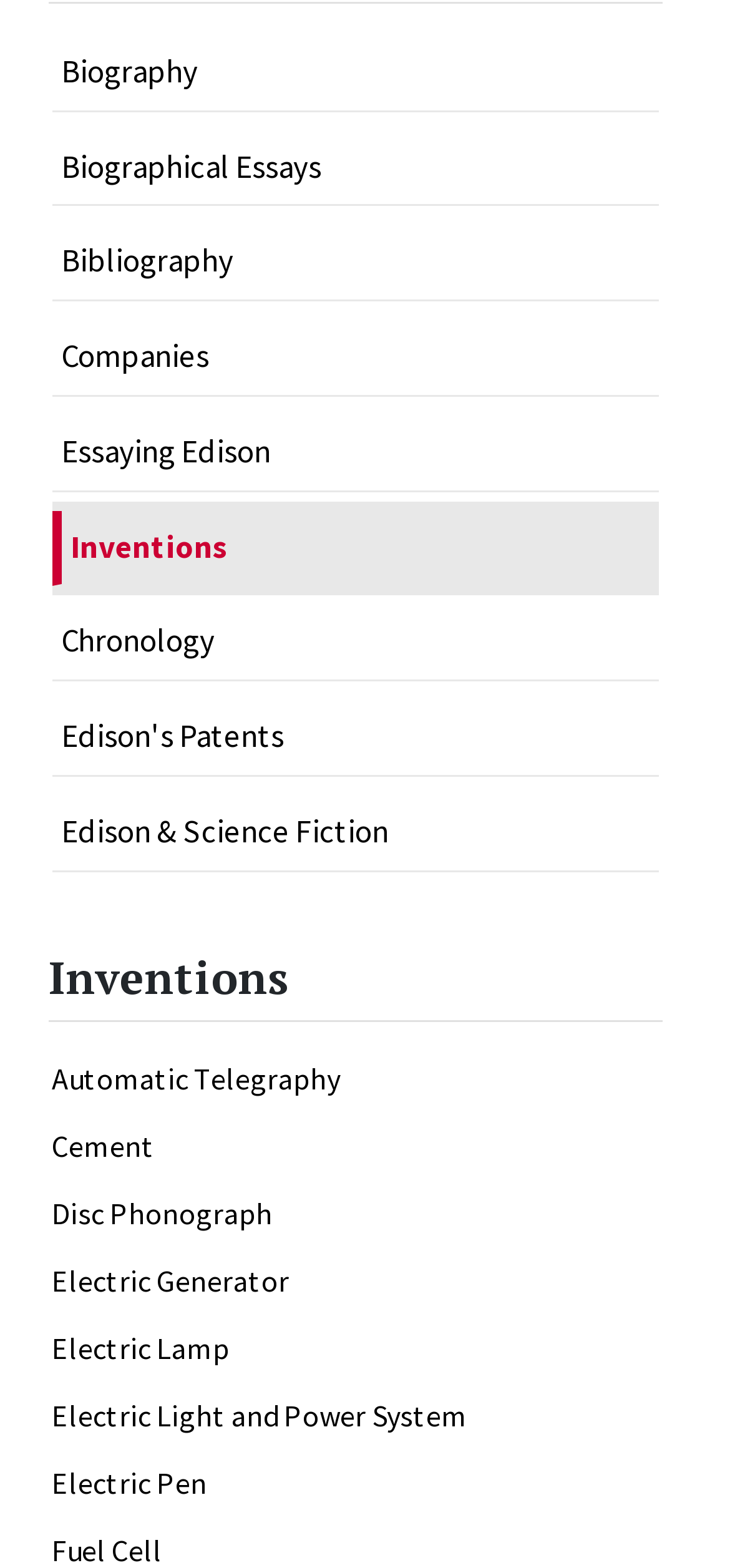Using the provided element description: "parent_node: Edison's Patents aria-label="ACCORDEONMENUCK_TOGGLER_LABEL"", identify the bounding box coordinates. The coordinates should be four floats between 0 and 1 in the order [left, top, right, bottom].

[0.865, 0.447, 0.904, 0.494]